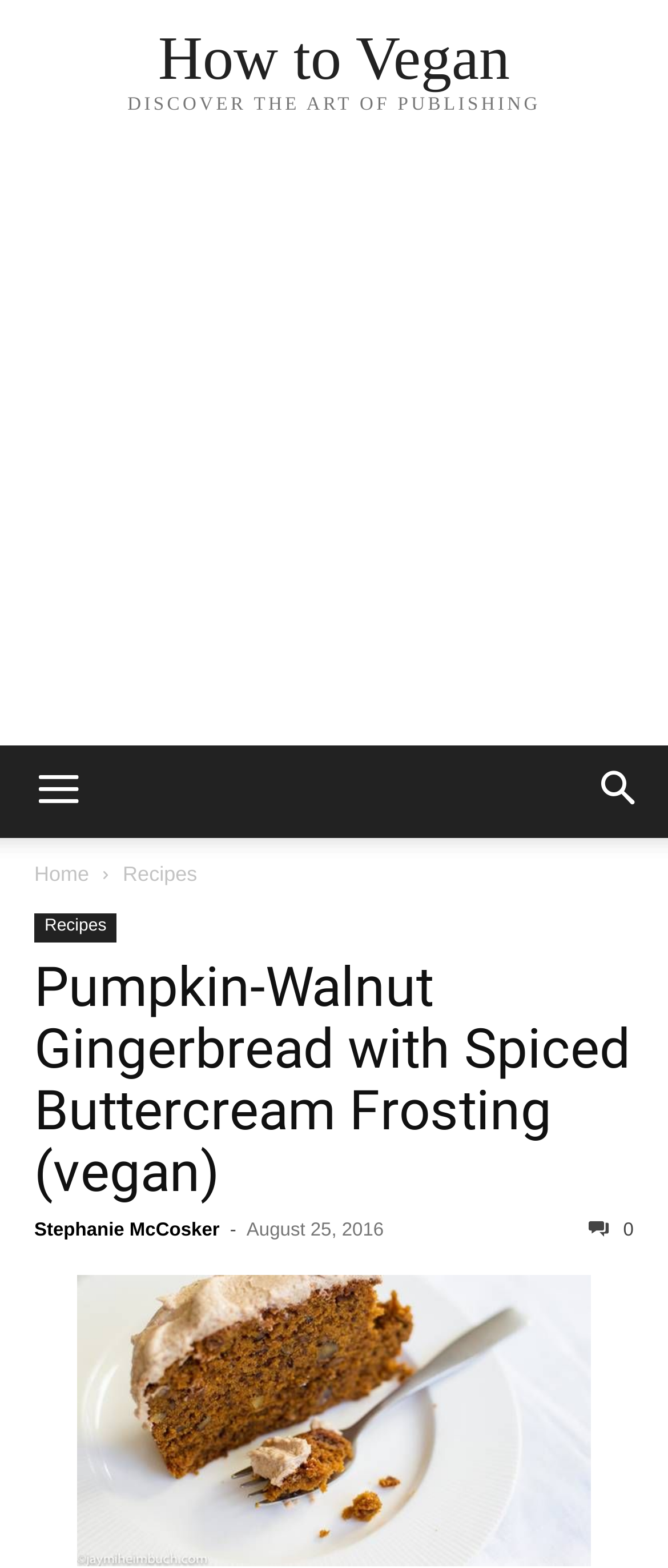Answer the question with a brief word or phrase:
What is the format of the image on the webpage?

jpg